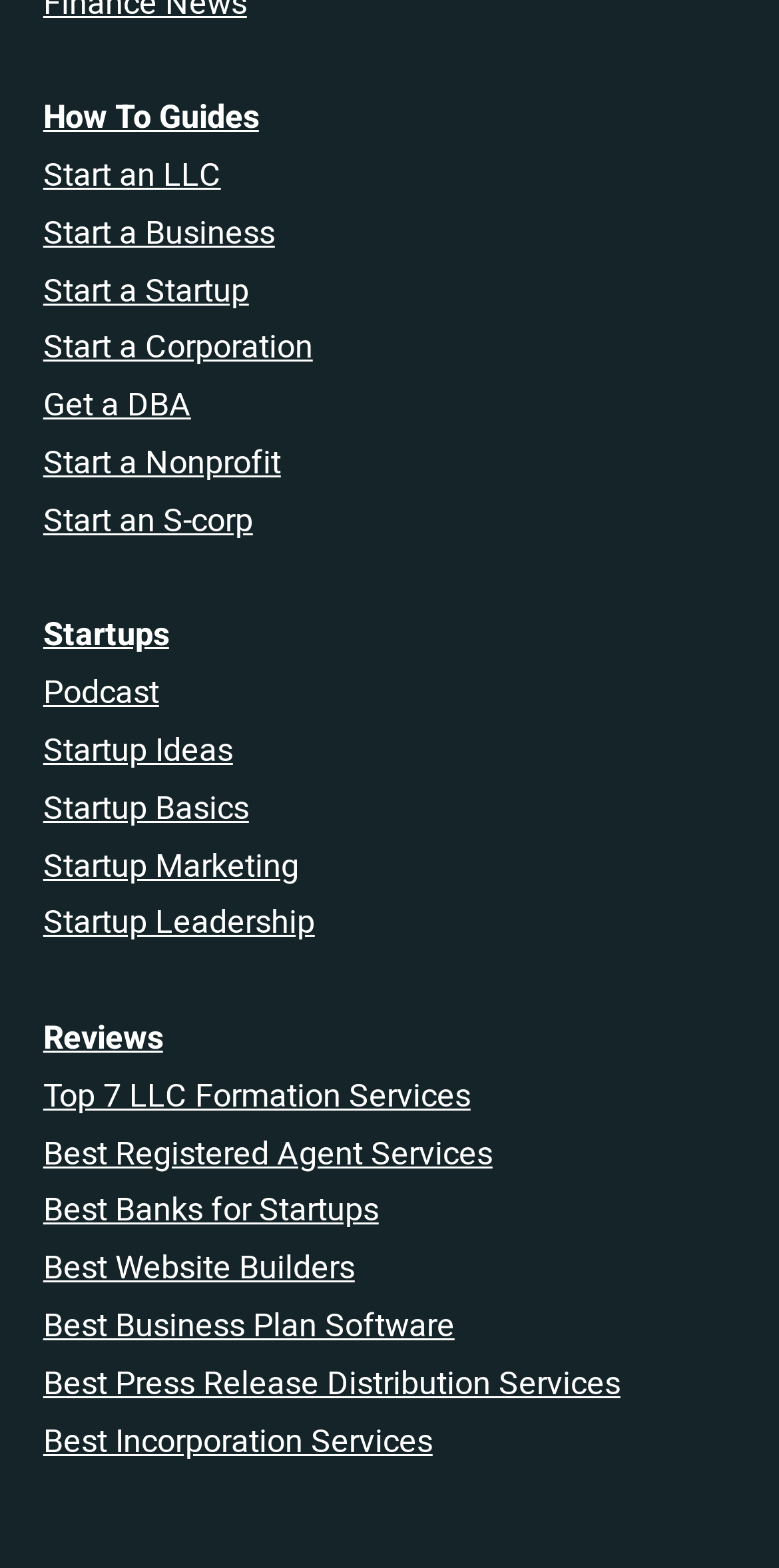Please provide a detailed answer to the question below based on the screenshot: 
How many links have 'Startup' in their title?

I looked at the links on the page and found that there are 5 links that have 'Startup' in their title, including 'Start a Startup', 'Startup Ideas', 'Startup Basics', 'Startup Marketing', and 'Startup Leadership'.